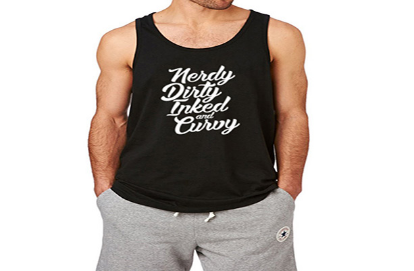What is the model's posture in the image?
Based on the screenshot, respond with a single word or phrase.

hands resting in pockets